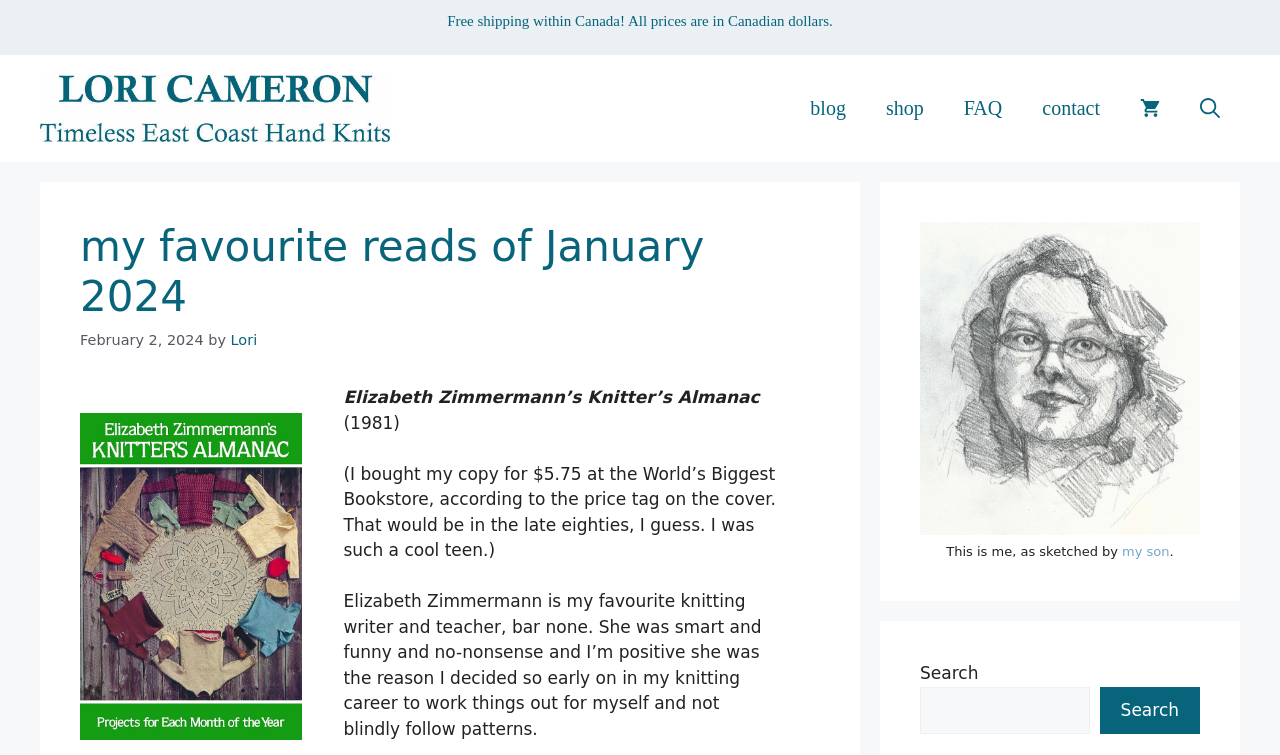Illustrate the webpage's structure and main components comprehensively.

The webpage is a personal blog post by Lori Cameron, featuring her favorite reads of January 2024. At the top, there is a banner with a link to the site and an image of Lori Cameron. Below the banner, there is a navigation menu with links to the blog, shop, FAQ, contact, and shopping cart.

The main content of the page is divided into sections. The first section has a heading "my favourite reads of January 2024" followed by the date "February 2, 2024" and the author's name "Lori". Below this, there is a figure with a description of a book, "Elizabeth Zimmermann’s Knitter’s Almanac", published in 1981. The text describes the author's experience with the book and her admiration for Elizabeth Zimmermann, a knitting writer and teacher.

On the right side of the page, there is a complementary section with a figure and a figcaption. The figure appears to be a sketch of the author, Lori Cameron, drawn by her son. Below this, there is a search bar with a label "Search" and a button to submit the search query.

Throughout the page, there are several static text elements, links, and buttons that provide additional information and functionality. The overall layout is organized, with clear headings and concise text, making it easy to navigate and read.